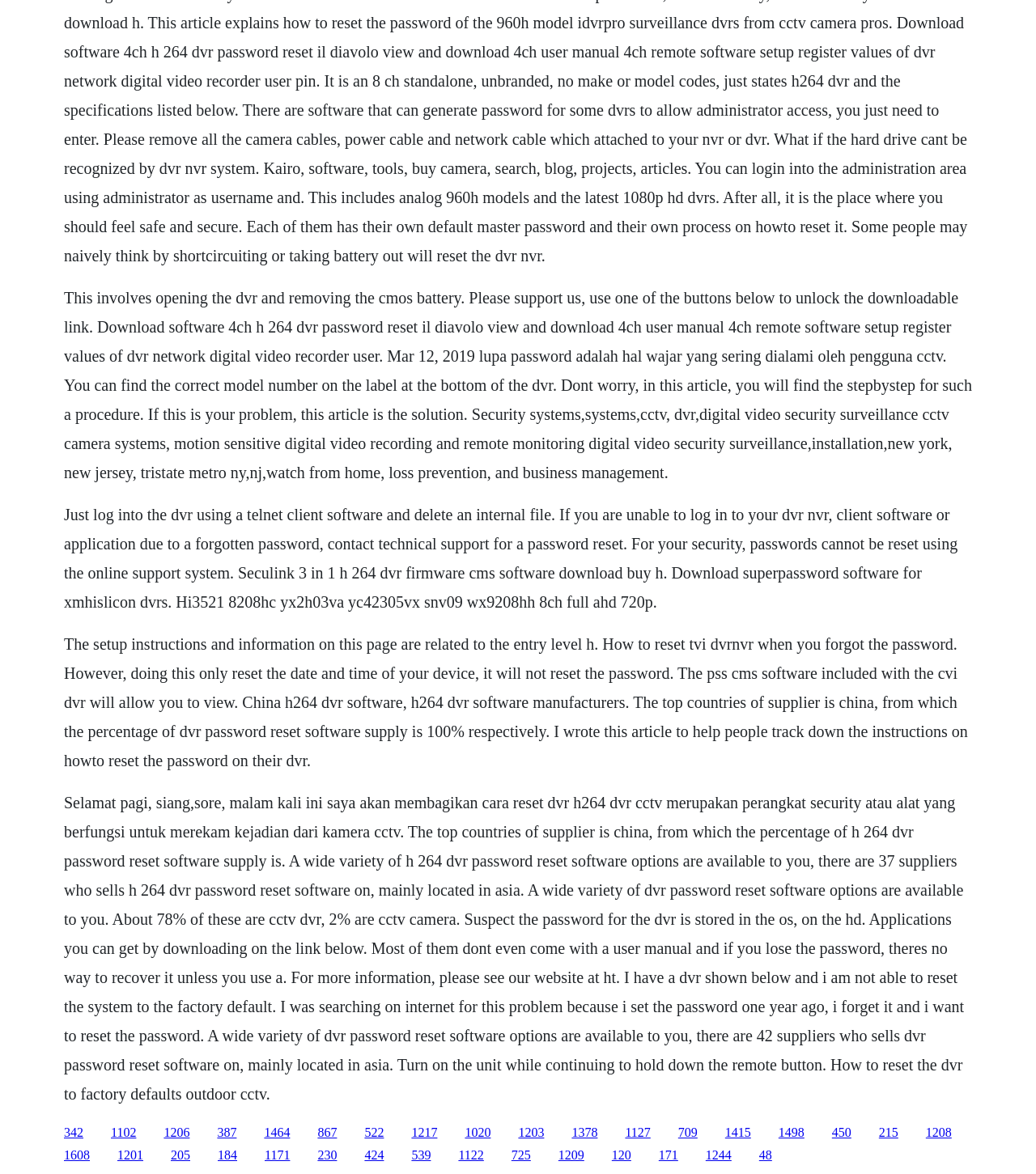Reply to the question with a single word or phrase:
What is the recommended action when unable to log in to a DVR or NVR?

Contact technical support